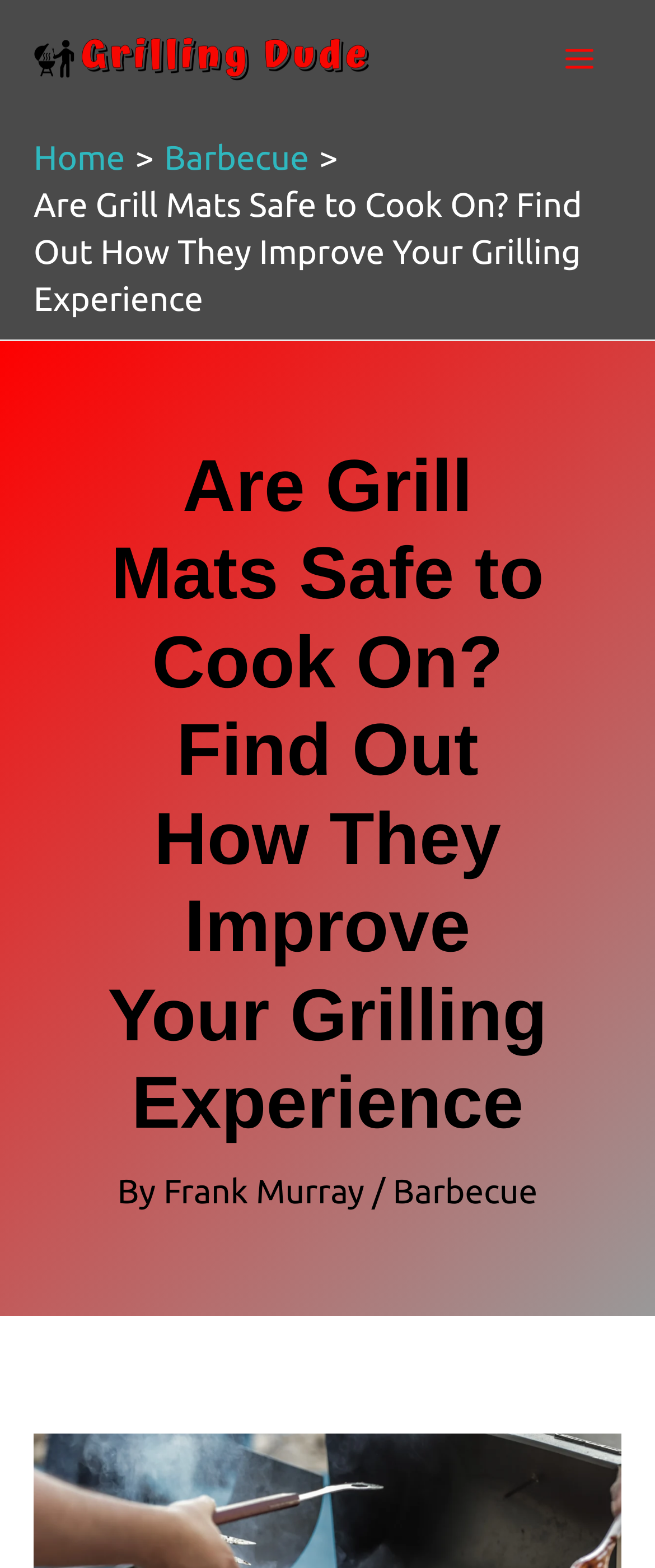Show the bounding box coordinates for the HTML element described as: "Main Menu".

[0.82, 0.011, 0.949, 0.064]